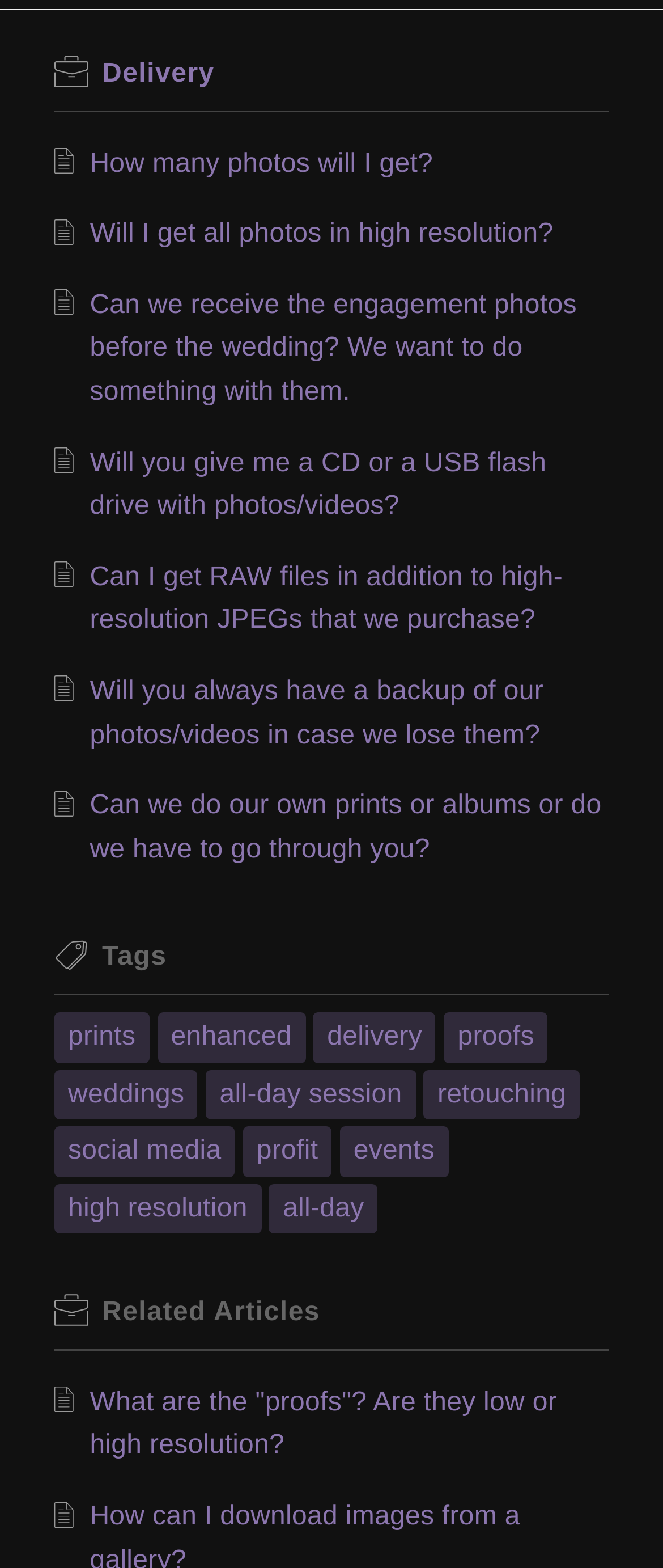Given the webpage screenshot, identify the bounding box of the UI element that matches this description: "all-day".

[0.427, 0.757, 0.549, 0.785]